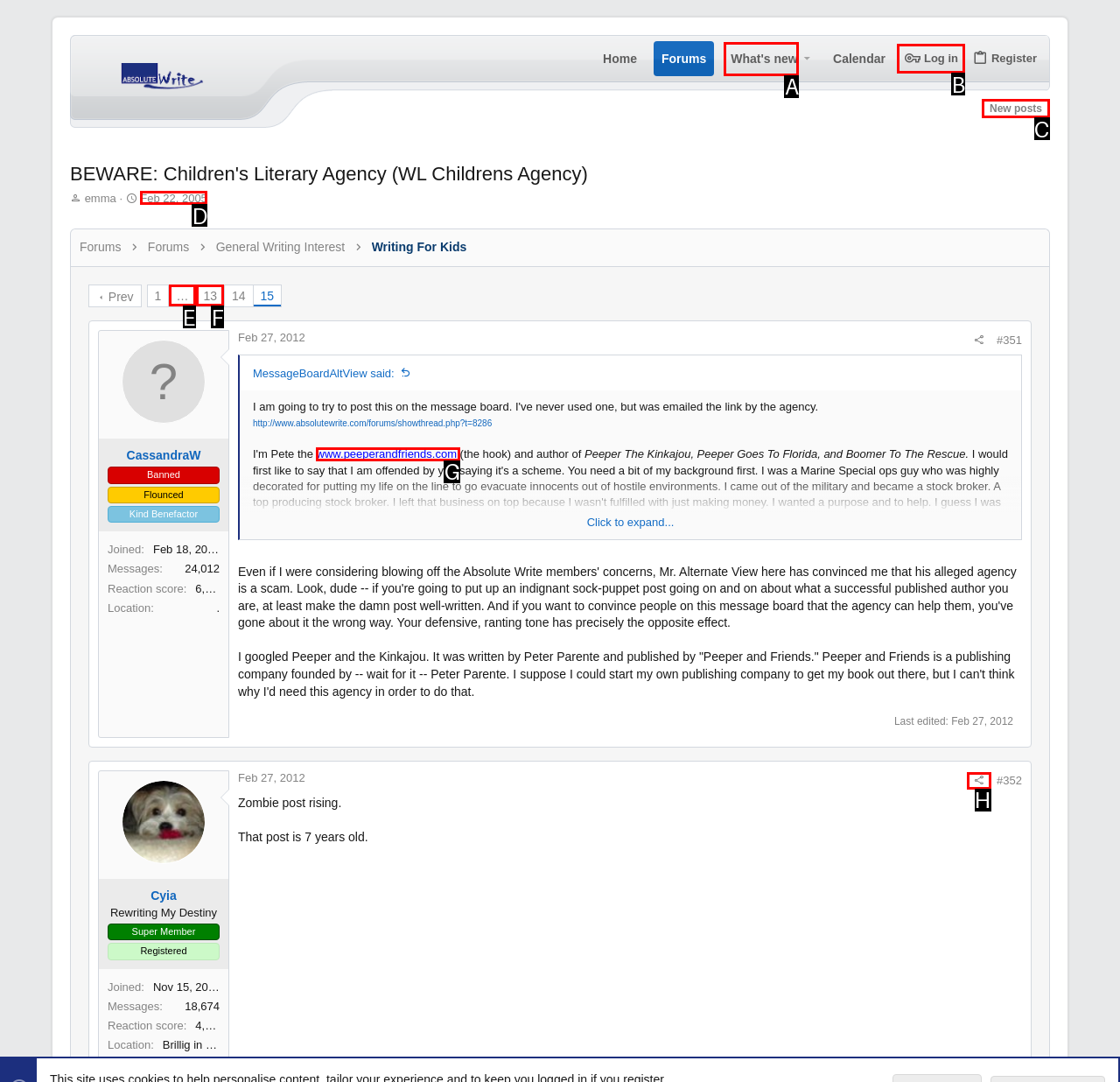Choose the HTML element that should be clicked to achieve this task: View the 'New posts' page
Respond with the letter of the correct choice.

C